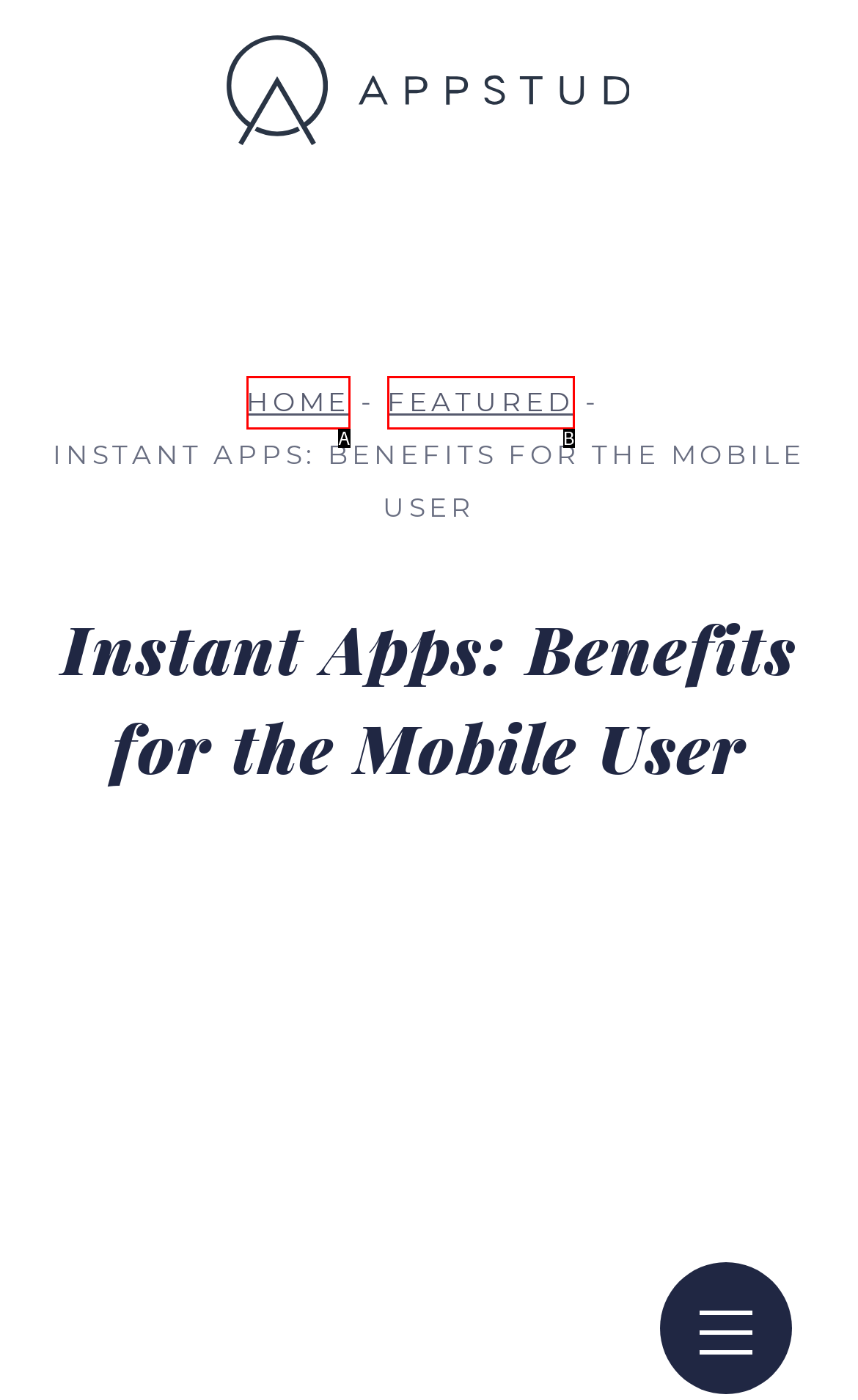Given the description: Home, pick the option that matches best and answer with the corresponding letter directly.

A